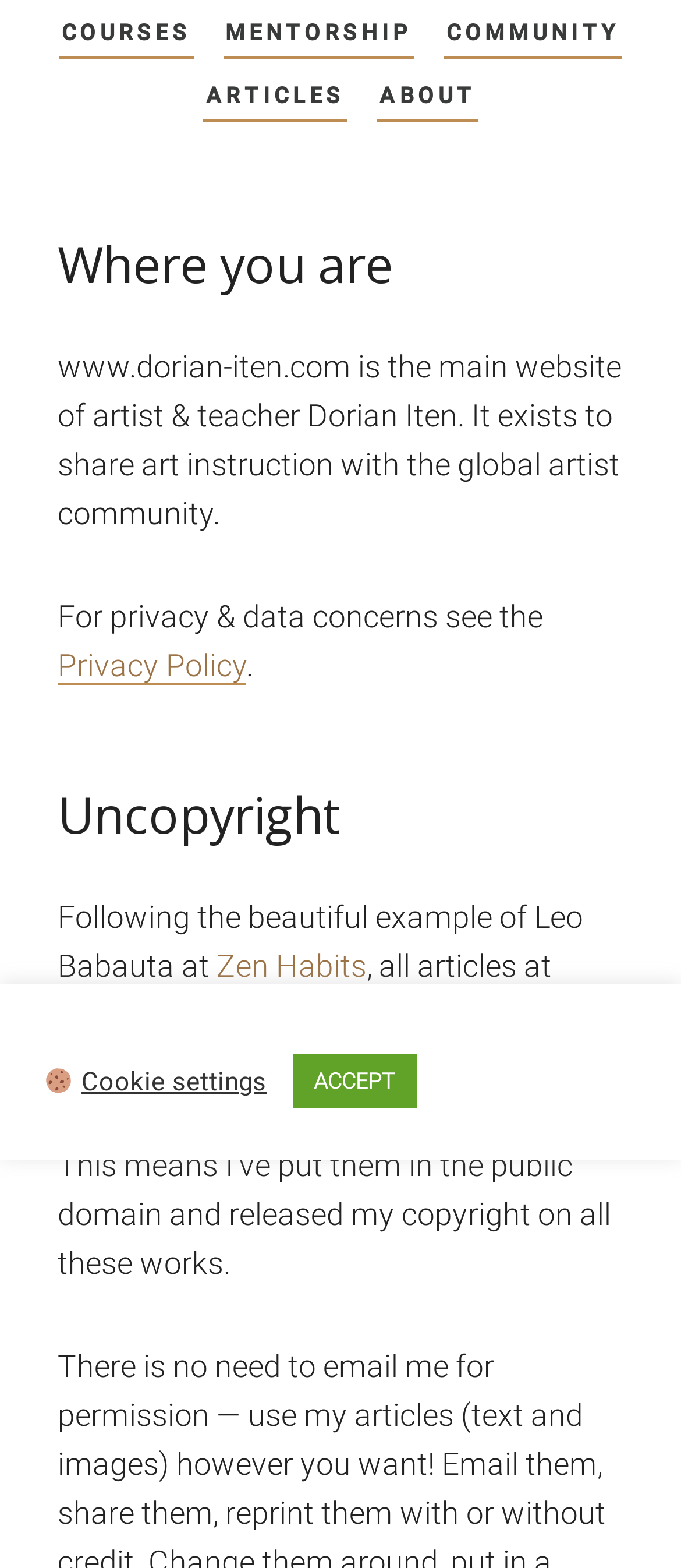Specify the bounding box coordinates of the area to click in order to follow the given instruction: "Click COURSES."

[0.09, 0.012, 0.28, 0.03]